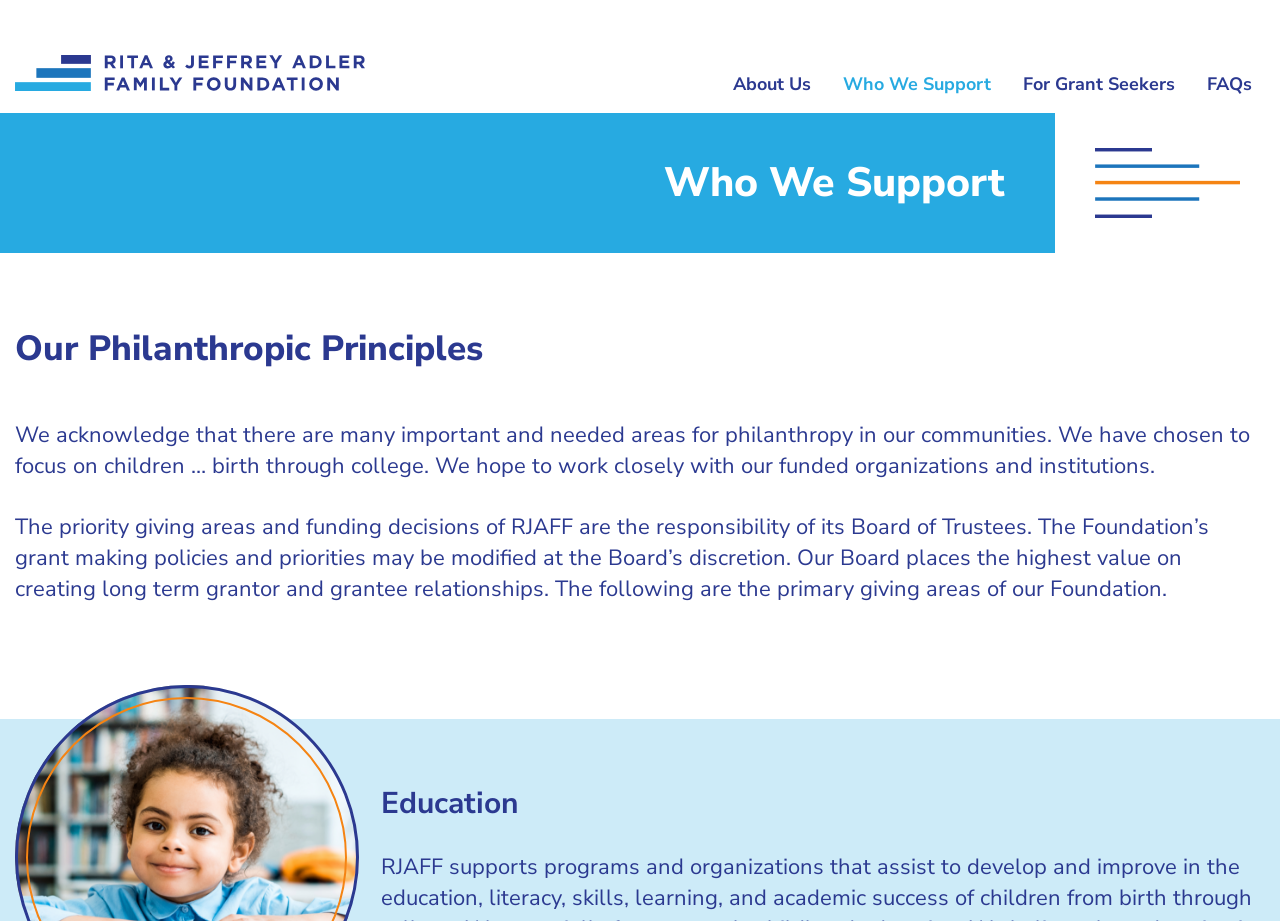Provide your answer in one word or a succinct phrase for the question: 
What kind of relationships does the foundation value?

Long-term grantor and grantee relationships